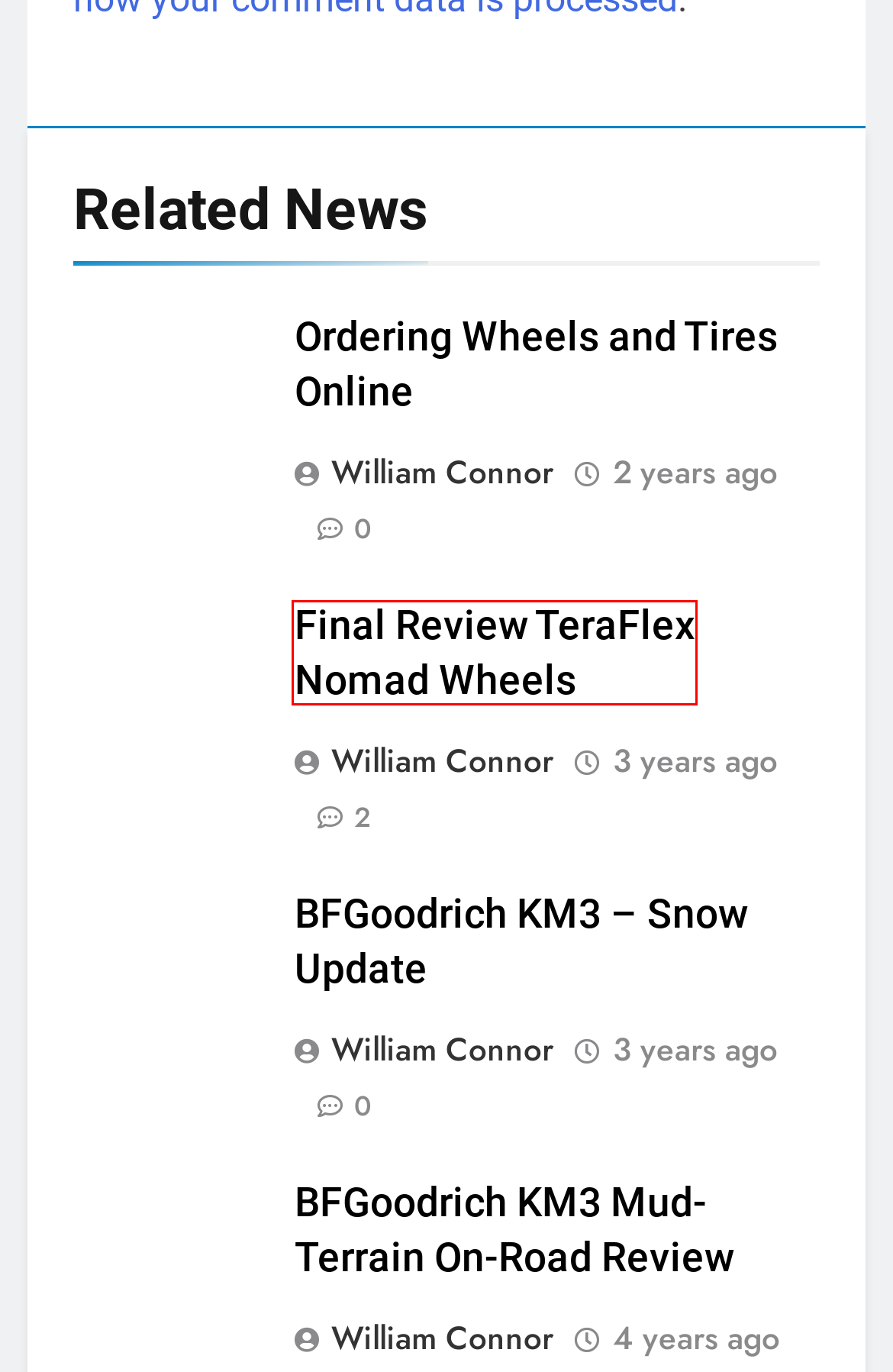Review the screenshot of a webpage that includes a red bounding box. Choose the most suitable webpage description that matches the new webpage after clicking the element within the red bounding box. Here are the candidates:
A. Log In ‹ 4 Wheels and a Motor — WordPress
B. Ordering Wheels and Tires Online – 4 Wheels and a Motor
C. The Importance of Regular Maintenance for Off-Road Vehicles – 4 Wheels and a Motor
D. BFGoodrich KM3 Mud-Terrain On-Road Review – 4 Wheels and a Motor
E. William Connor – 4 Wheels and a Motor
F. A Beginner’s Guide to Off-Road Driving: Techniques and Safety Tips – 4 Wheels and a Motor
G. Tire Reviews – 4 Wheels and a Motor
H. Final Review TeraFlex Nomad Wheels – 4 Wheels and a Motor

H